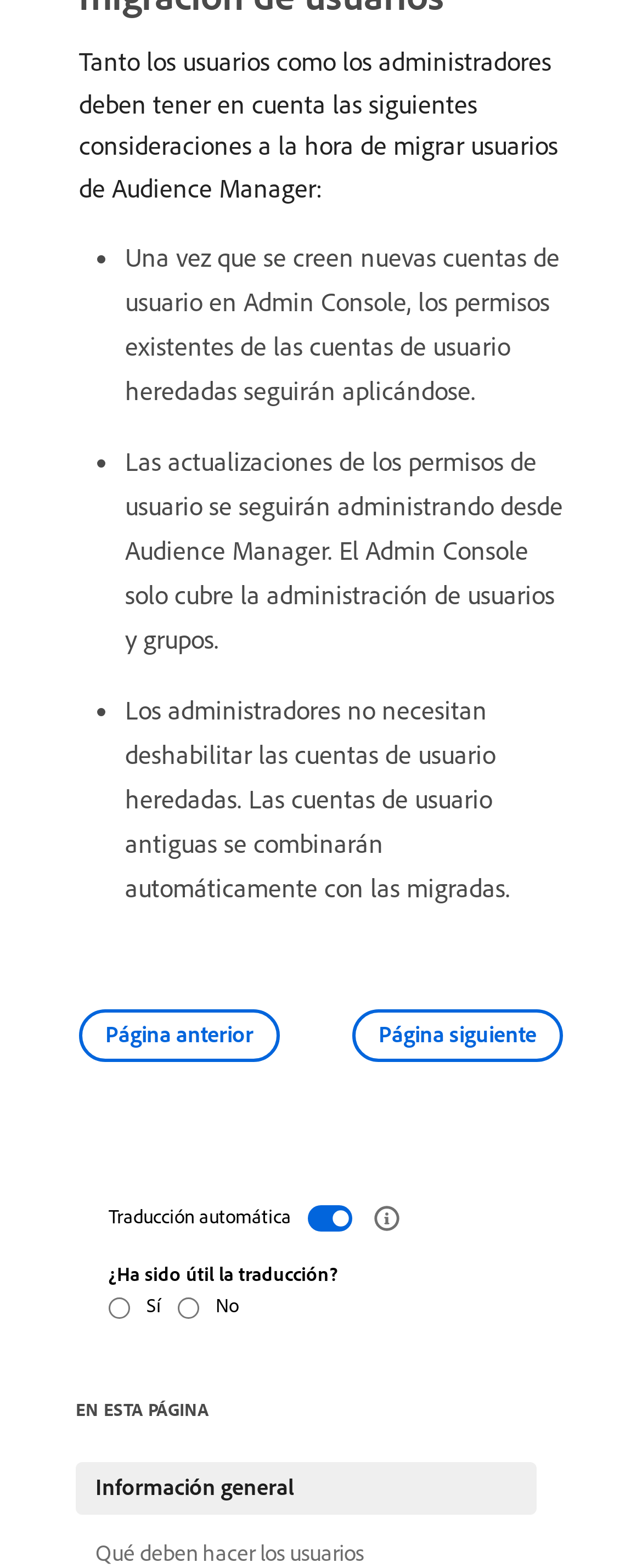Using the given element description, provide the bounding box coordinates (top-left x, top-left y, bottom-right x, bottom-right y) for the corresponding UI element in the screenshot: parent_node: No name="helpful-translation" value="no"

[0.277, 0.828, 0.31, 0.841]